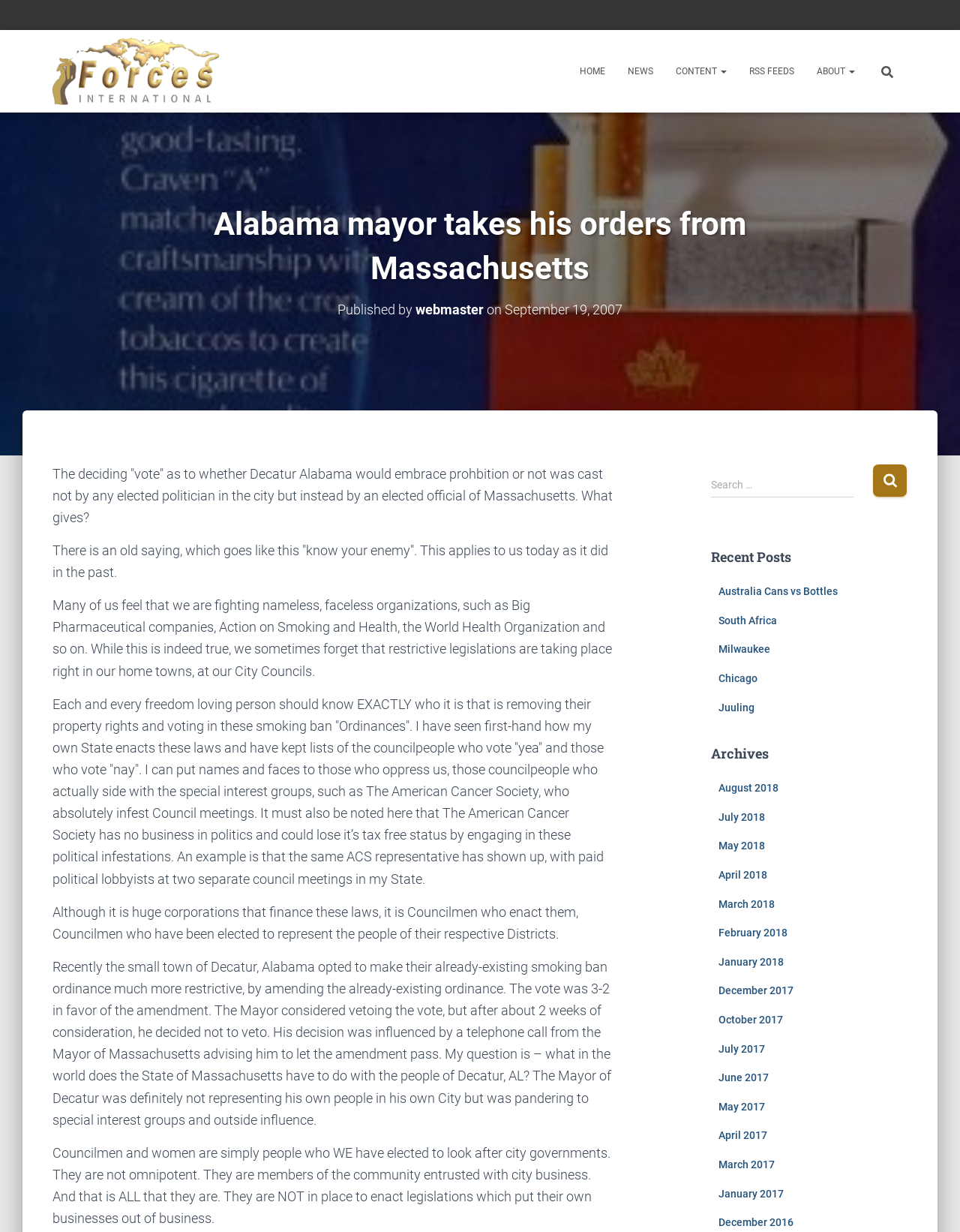Generate a thorough caption detailing the webpage content.

This webpage appears to be a blog or news article page. At the top, there is a header section with a logo image and a link to "Forces International" on the left, followed by a navigation menu with links to "HOME", "NEWS", "CONTENT", "RSS FEEDS", and "ABOUT" on the right. Below the header, there is a search bar with a magnifying glass icon and a placeholder text "Search for:".

The main content of the page is an article with a heading "Alabama mayor takes his orders from Massachusetts" and a subheading "Published by webmaster on September 19, 2007". The article is divided into several paragraphs, discussing the topic of prohibition and smoking bans in Decatur, Alabama, and how the mayor's decision was influenced by a telephone call from the Mayor of Massachusetts.

To the right of the article, there is a sidebar with a heading "Recent Posts" and a list of links to recent articles, including "Australia Cans vs Bottles", "South Africa", "Milwaukee", "Chicago", and "Juuling". Below the recent posts section, there is an "Archives" section with links to articles from previous months and years, dating back to December 2016.

At the bottom of the page, there is a button with an unknown function, accompanied by a small image.